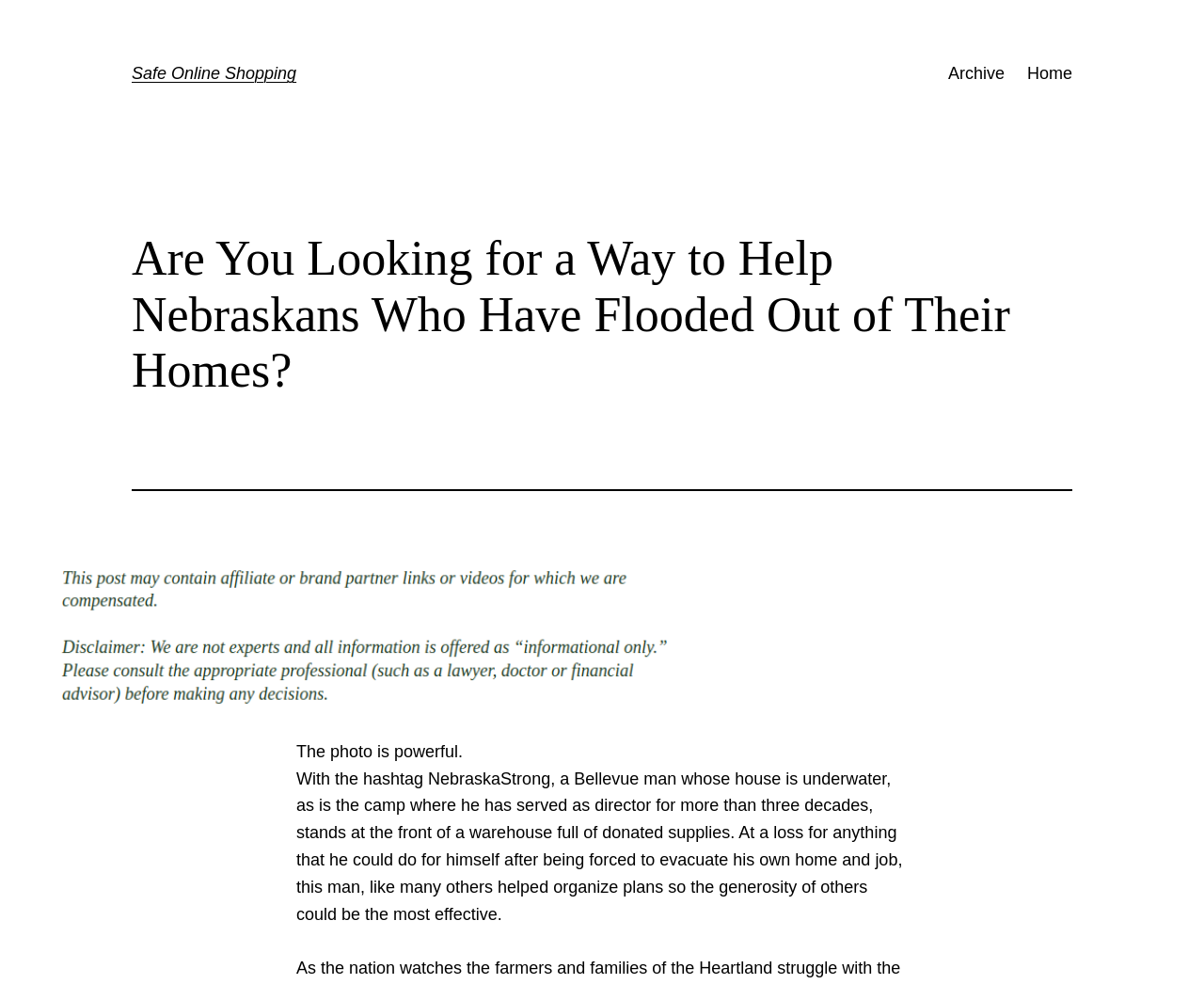Using the format (top-left x, top-left y, bottom-right x, bottom-right y), provide the bounding box coordinates for the described UI element. All values should be floating point numbers between 0 and 1: Home

[0.853, 0.061, 0.891, 0.089]